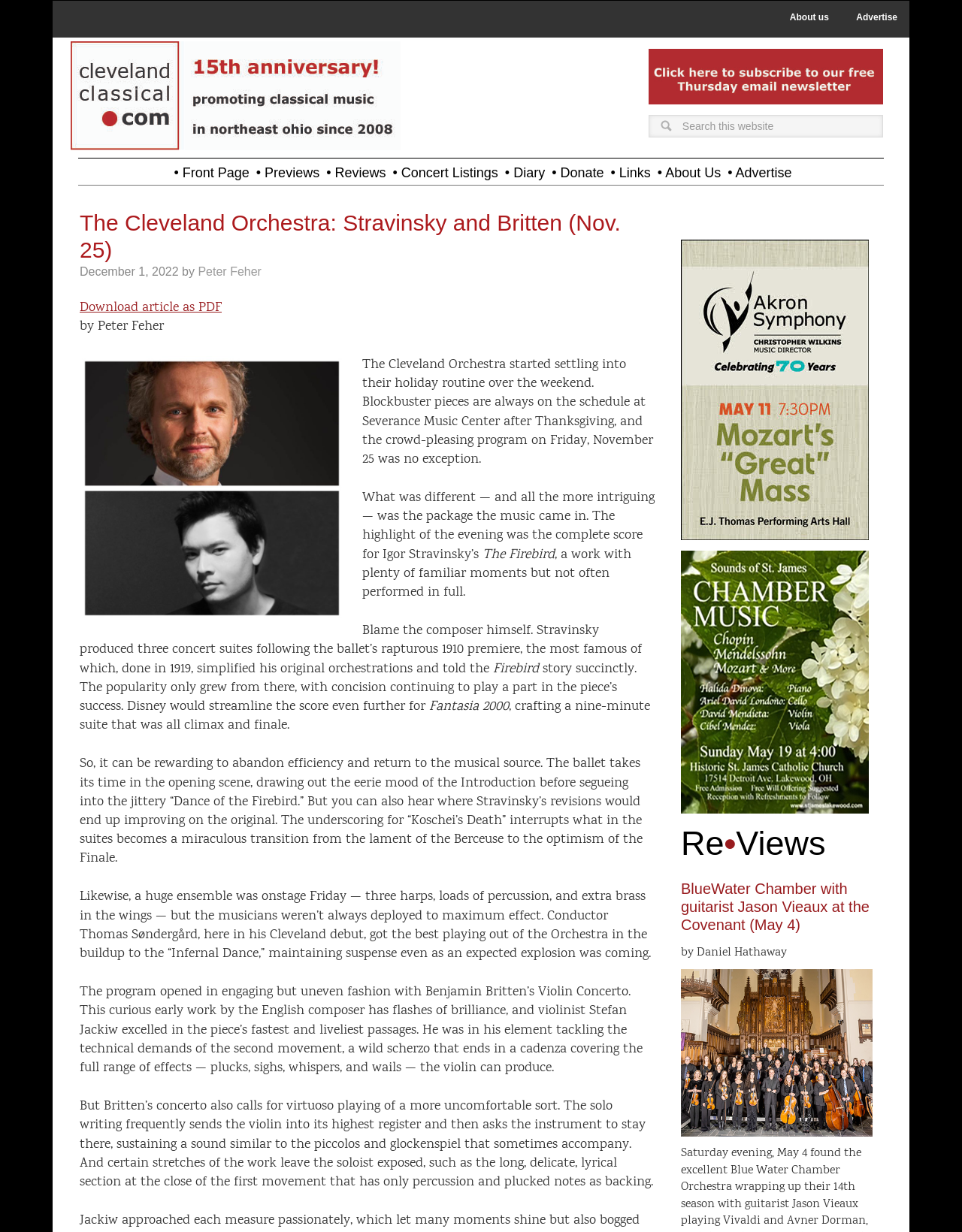Please identify the bounding box coordinates of the area I need to click to accomplish the following instruction: "Download article as PDF".

[0.083, 0.242, 0.23, 0.258]